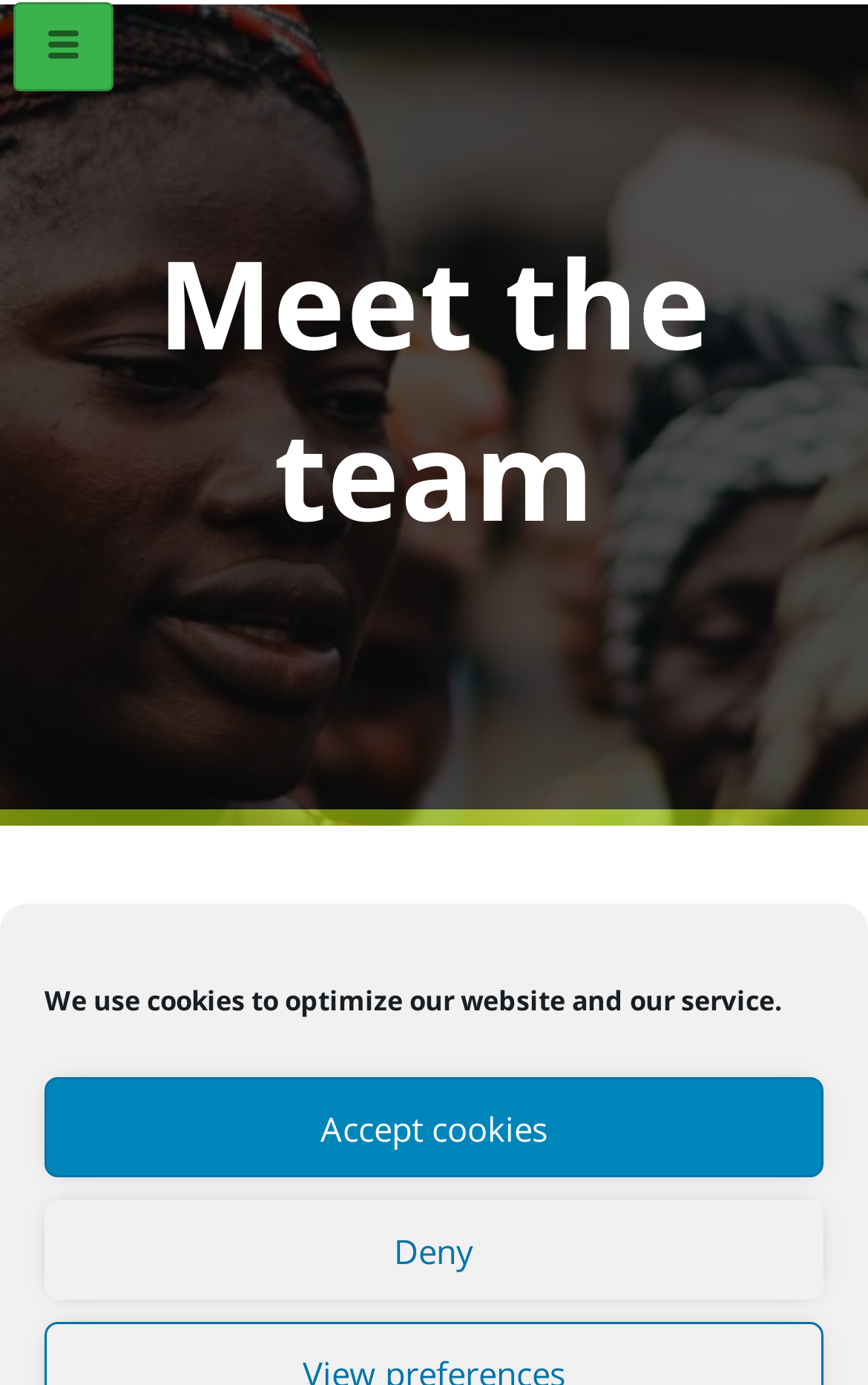Identify the bounding box of the UI component described as: "Deny".

[0.051, 0.866, 0.949, 0.938]